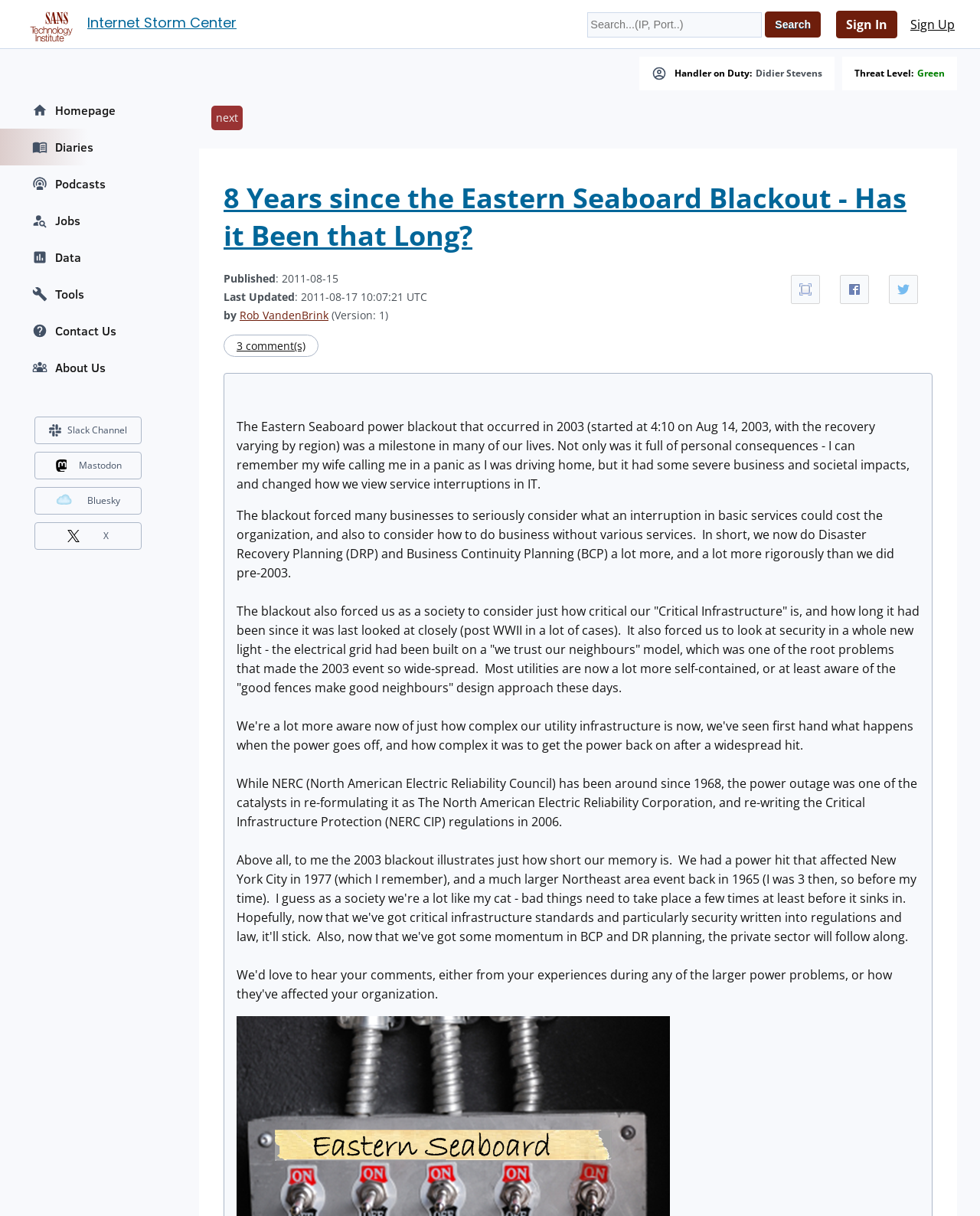Who is the author of the diary entry?
Craft a detailed and extensive response to the question.

The author of the diary entry is indicated by the link 'Rob VandenBrink' which is located below the 'by' text.